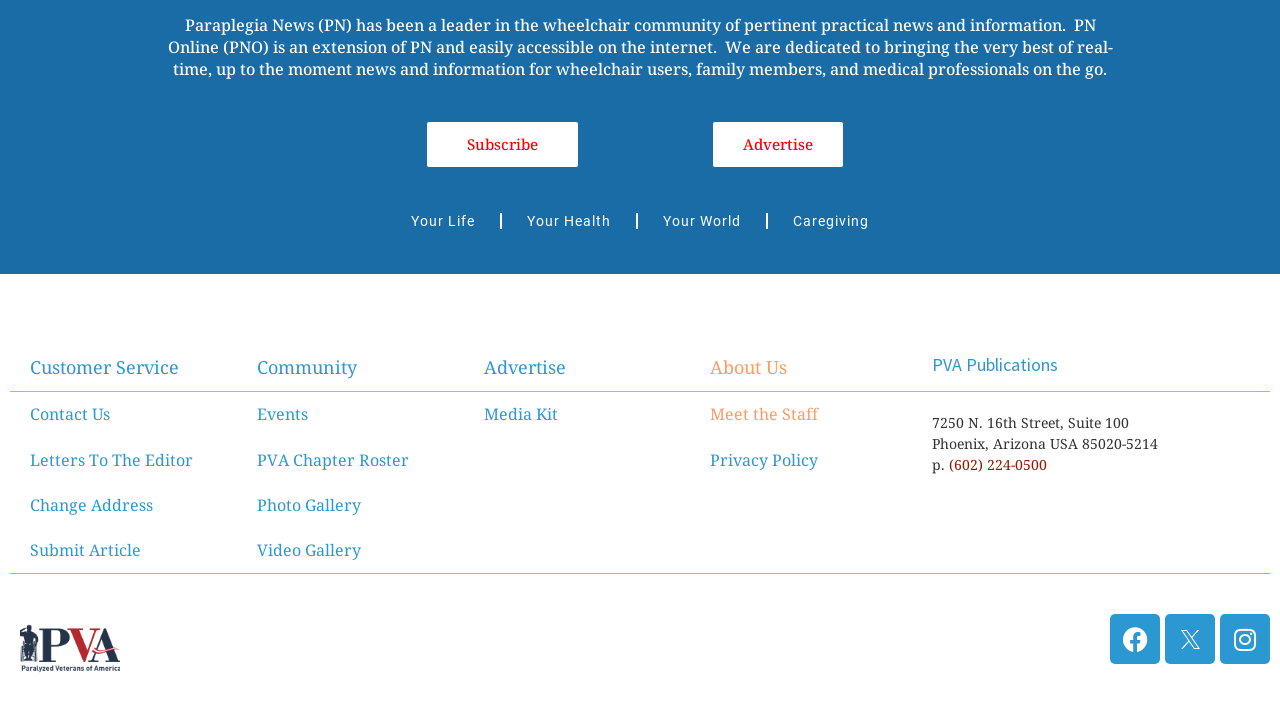What is the phone number of the publication?
Kindly give a detailed and elaborate answer to the question.

The phone number of the publication can be found in the link [347], which is '(602) 224-0500'.